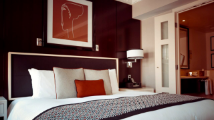Explain the image thoroughly, mentioning every notable detail.

The image features an elegantly designed hotel room showcasing a stylish bed adorned with plush white linens and decorative pillows, including a standout orange accent pillow. Behind the bed, a striking piece of wall art adds a contemporary touch to the space. The room is decorated in warm, rich tones with dark wooden panels, enhancing the cozy atmosphere. A bedside lamp offers soft illumination, while an open door in the background suggests a spacious layout. This inviting room exemplifies luxury accommodations, perfect for travelers seeking comfort during their journey.